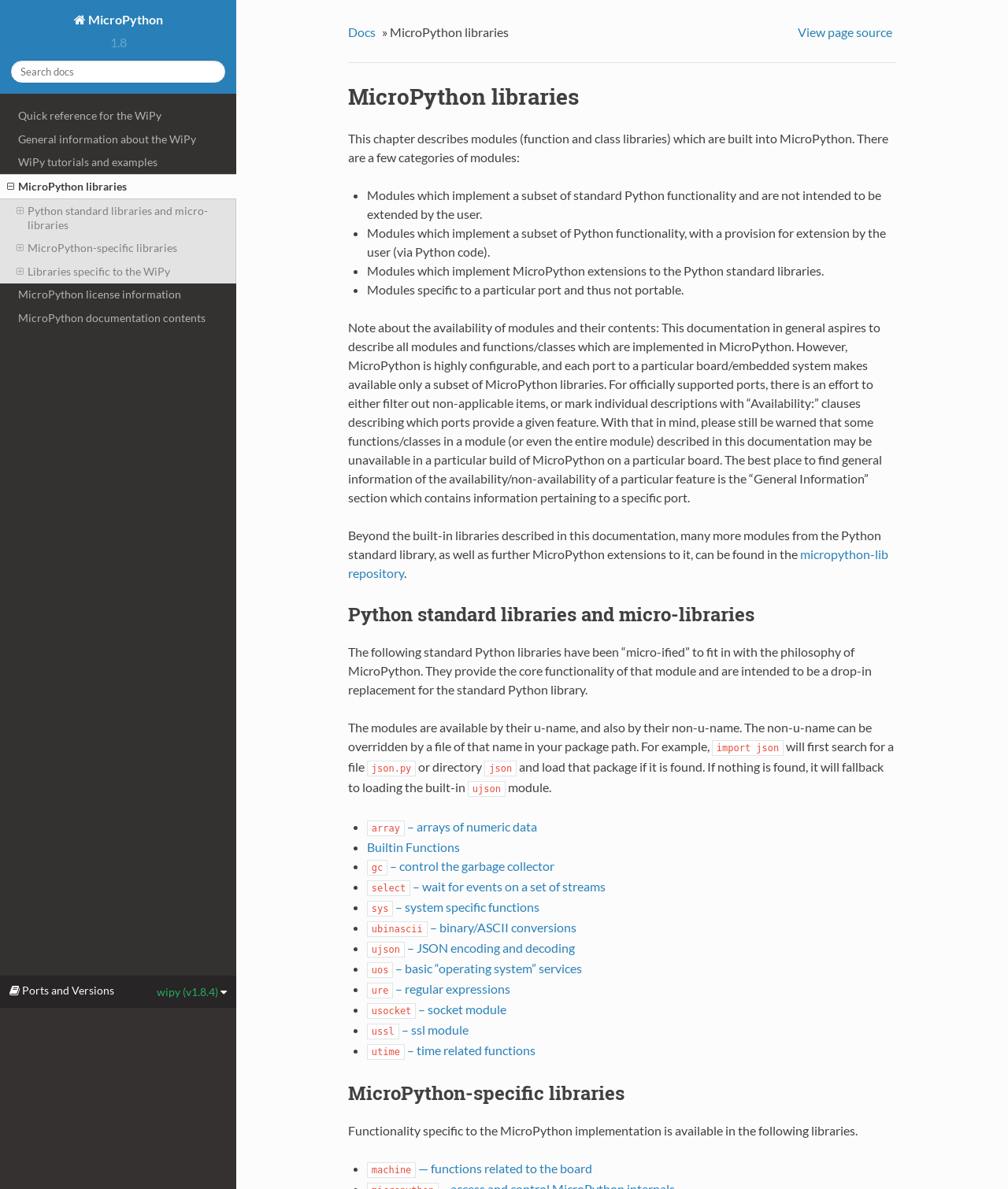Please locate the bounding box coordinates of the element that should be clicked to achieve the given instruction: "View page source".

[0.792, 0.017, 0.889, 0.036]